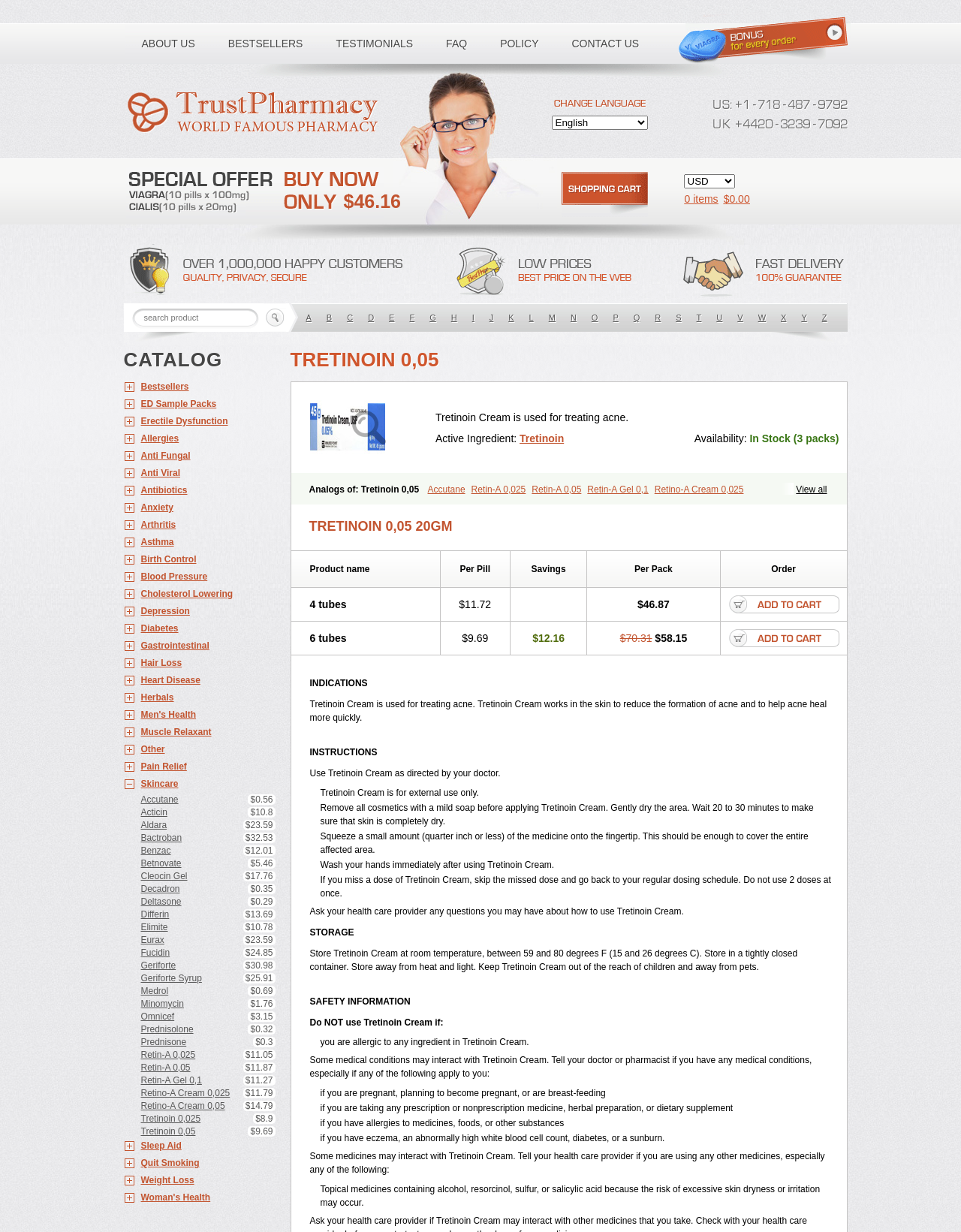Determine the bounding box coordinates for the element that should be clicked to follow this instruction: "Check out the 'Have You Played' section". The coordinates should be given as four float numbers between 0 and 1, in the format [left, top, right, bottom].

None